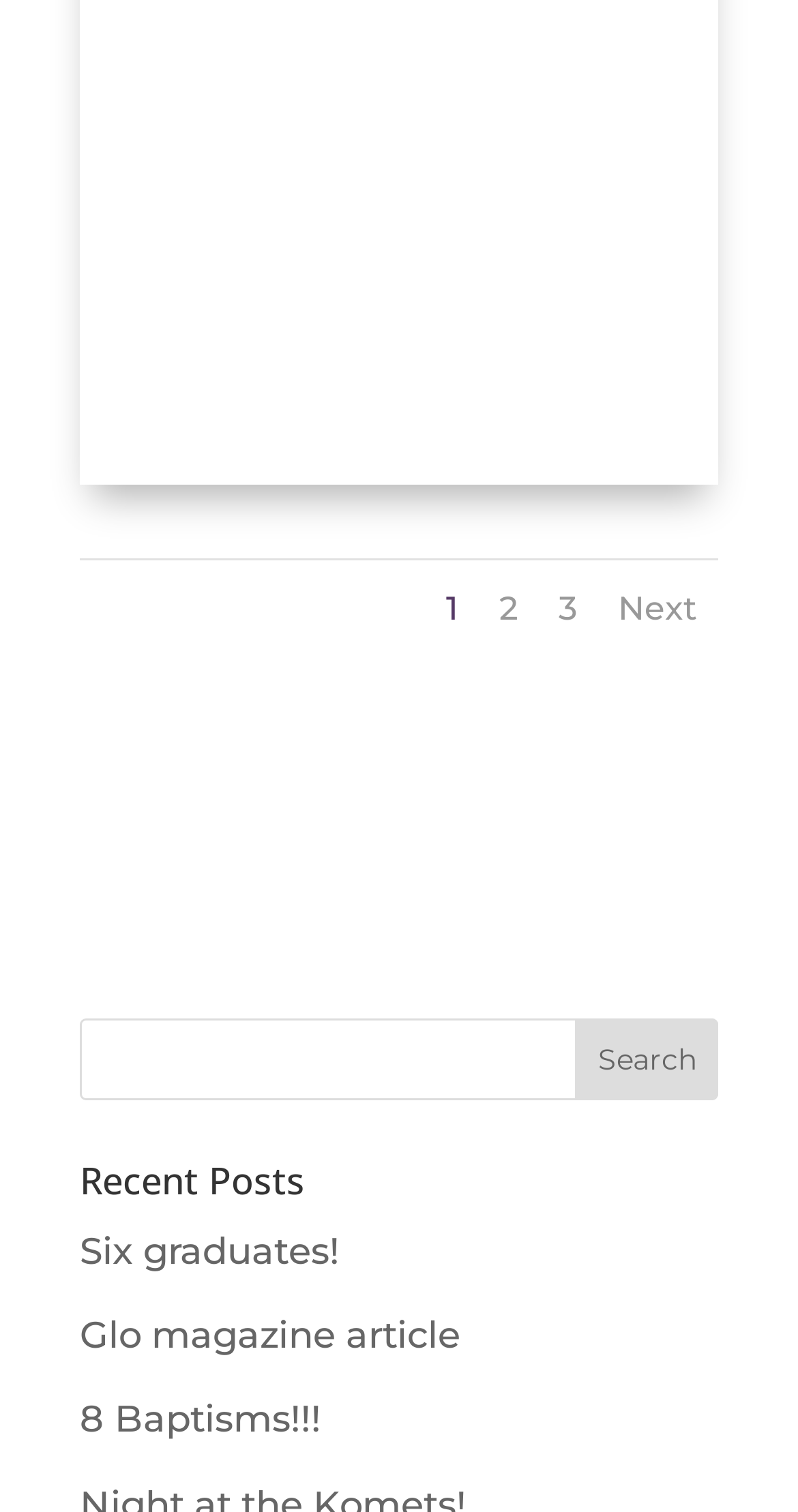Pinpoint the bounding box coordinates of the area that should be clicked to complete the following instruction: "Click on the 'Six graduates!' link". The coordinates must be given as four float numbers between 0 and 1, i.e., [left, top, right, bottom].

[0.1, 0.812, 0.426, 0.842]